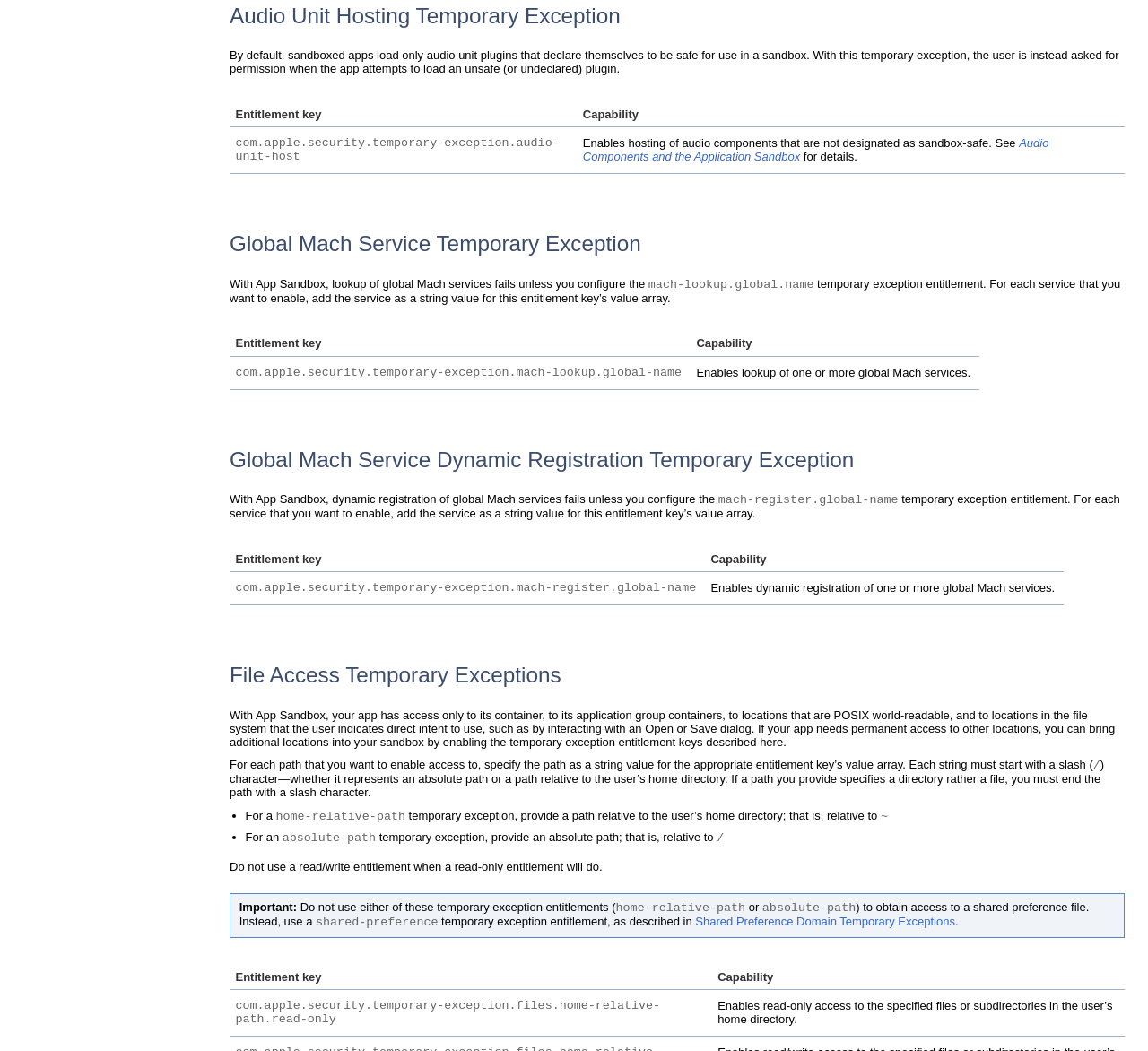Please provide a short answer using a single word or phrase for the question:
Why should a read/write entitlement not be used when a read-only entitlement will do?

To avoid unnecessary access